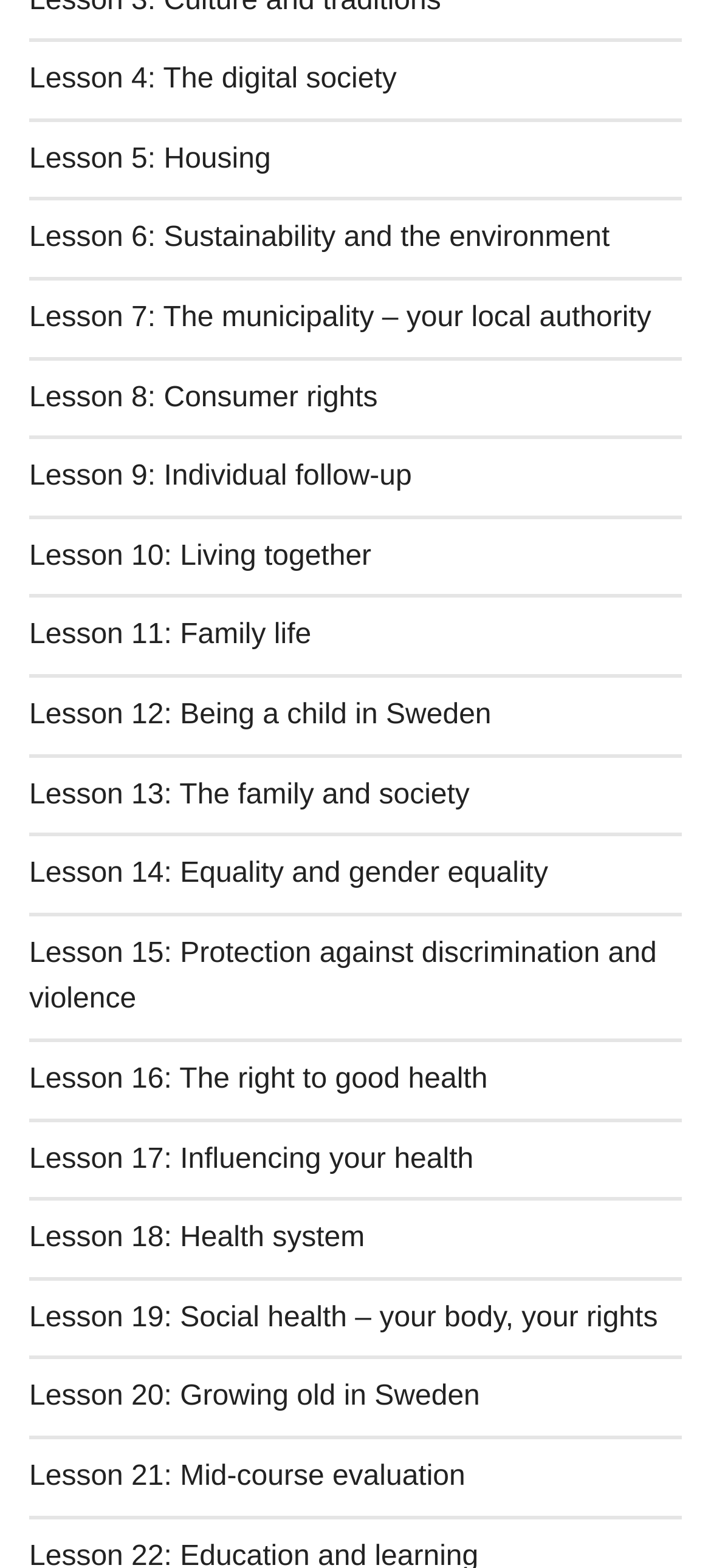For the following element description, predict the bounding box coordinates in the format (top-left x, top-left y, bottom-right x, bottom-right y). All values should be floating point numbers between 0 and 1. Description: Lesson 17: Influencing your health

[0.041, 0.715, 0.959, 0.766]